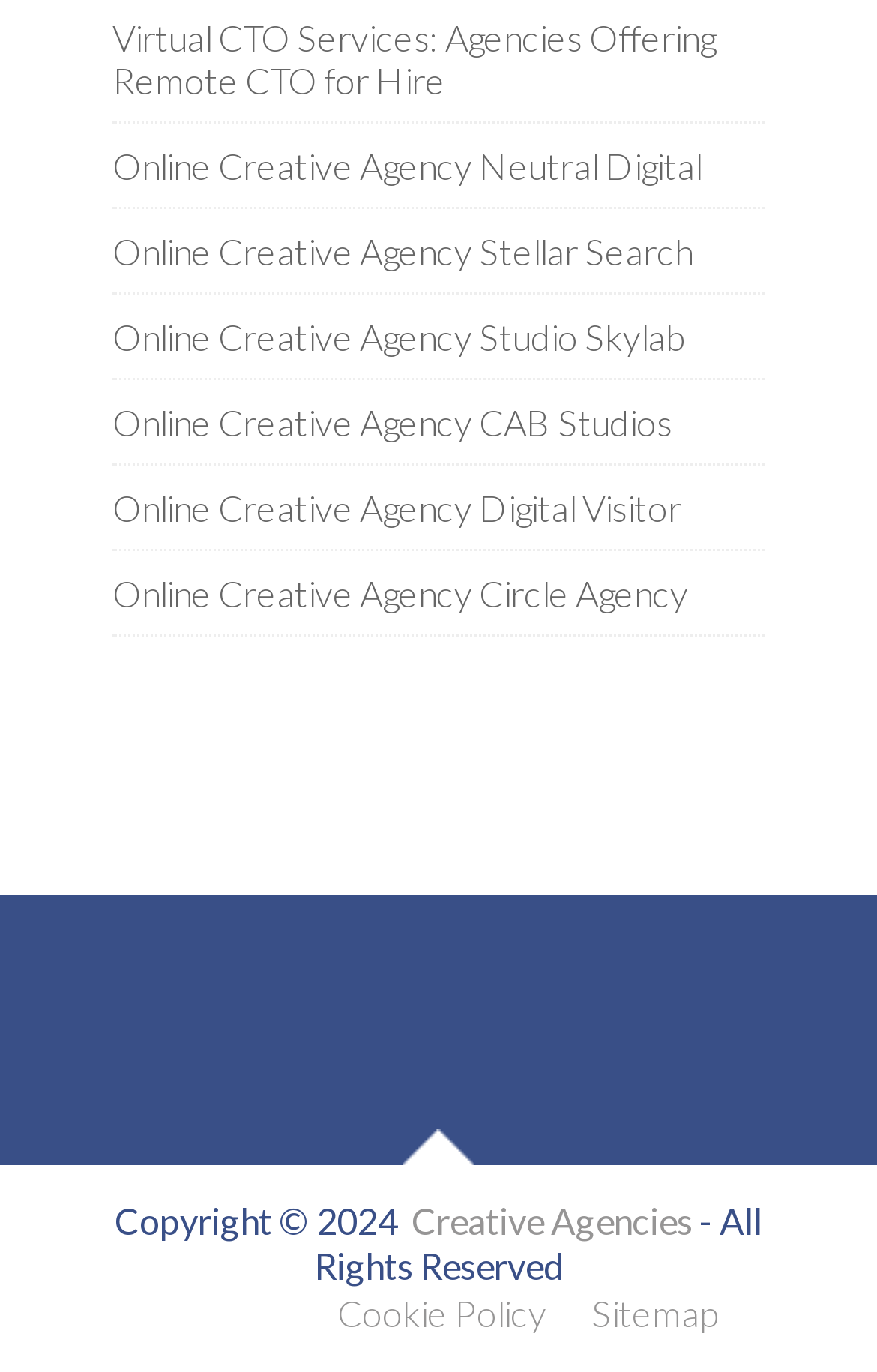What is the last item in the footer section?
Answer the question with as much detail as possible.

I looked at the bottom of the webpage and found a section with links, and the last link in that section is labeled 'Sitemap'.